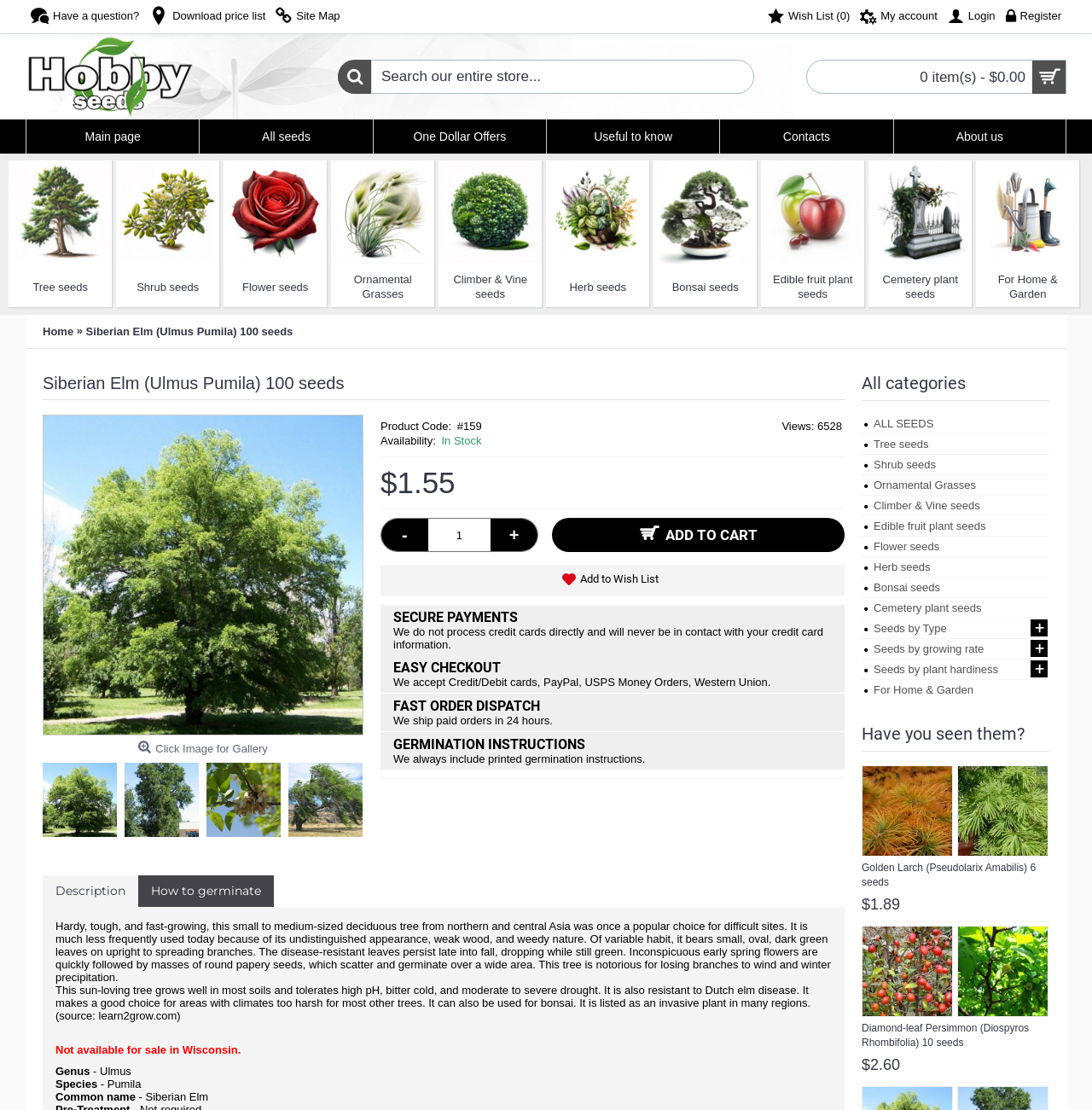How many links are there in the top navigation bar?
Look at the screenshot and give a one-word or phrase answer.

5